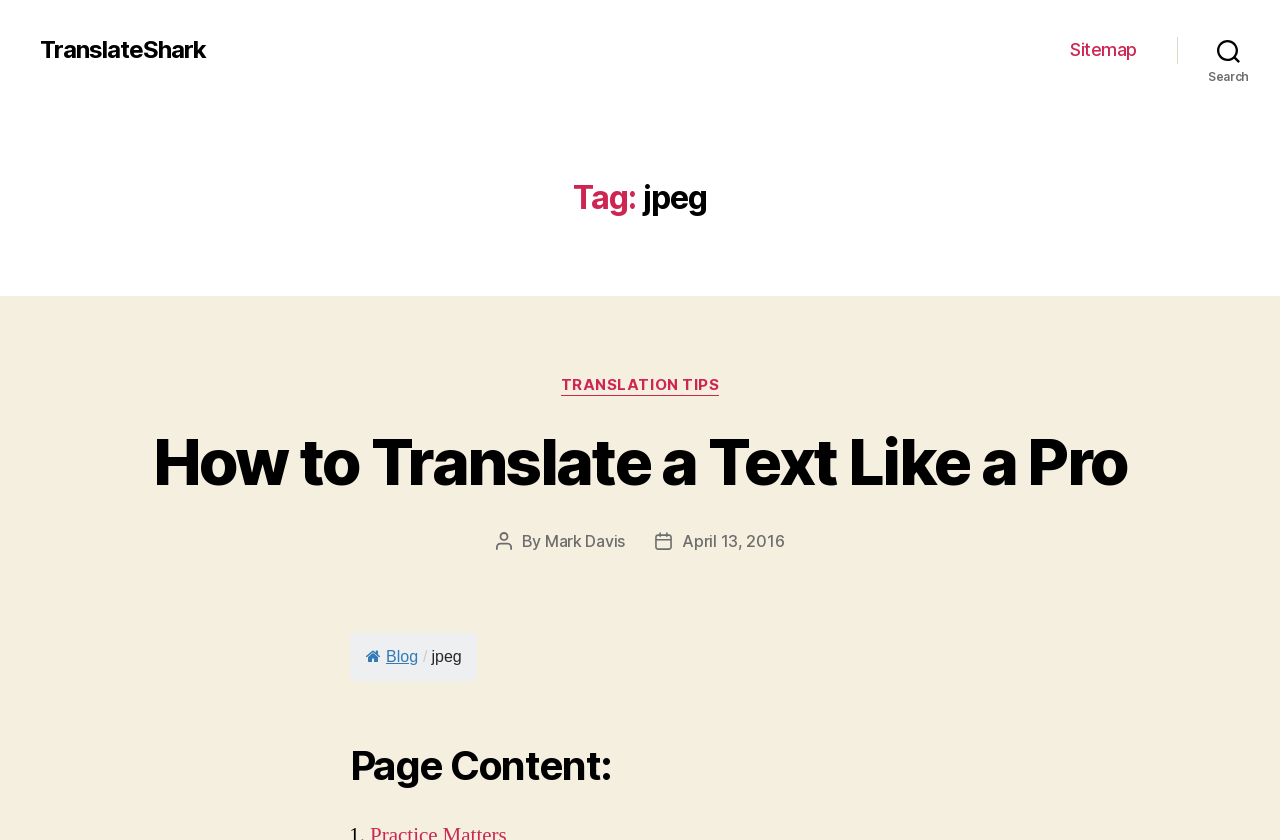Provide the bounding box coordinates for the UI element described in this sentence: "Mark Davis". The coordinates should be four float values between 0 and 1, i.e., [left, top, right, bottom].

[0.426, 0.632, 0.488, 0.656]